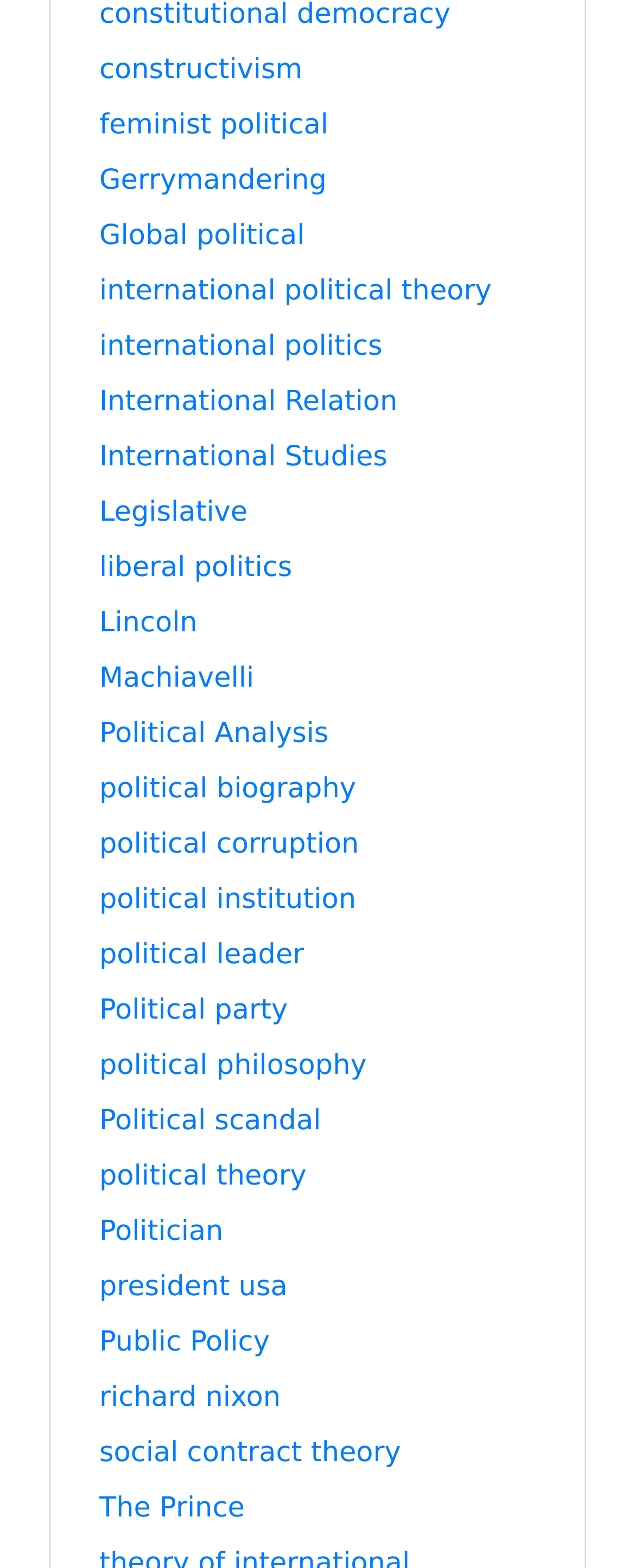Specify the bounding box coordinates of the region I need to click to perform the following instruction: "view international politics". The coordinates must be four float numbers in the range of 0 to 1, i.e., [left, top, right, bottom].

[0.156, 0.211, 0.602, 0.232]